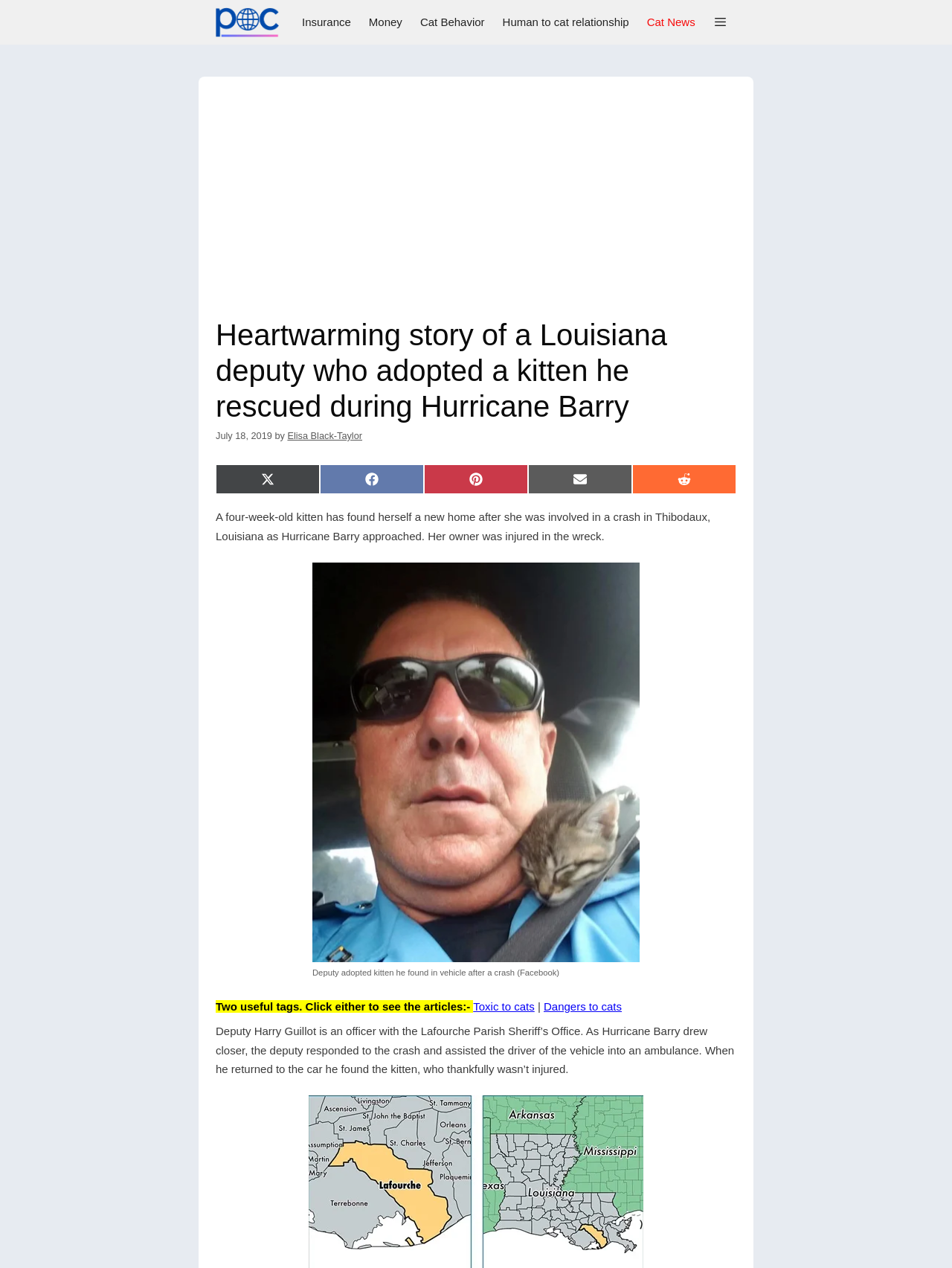Please identify the bounding box coordinates of the element that needs to be clicked to perform the following instruction: "Click on the Toxic to cats tag".

[0.497, 0.789, 0.562, 0.799]